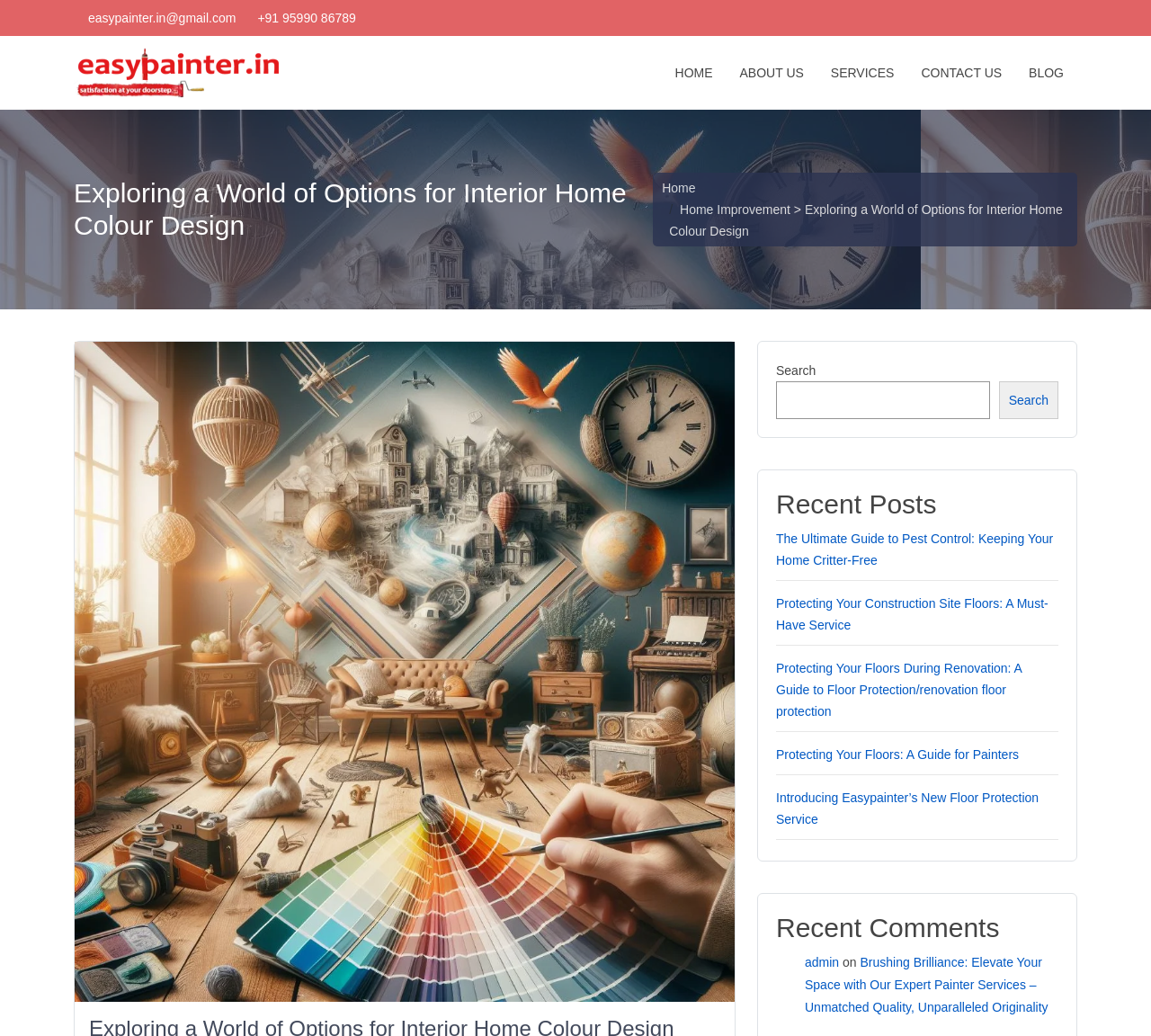Given the content of the image, can you provide a detailed answer to the question?
How many navigation links are in the top menu?

I counted the number of navigation links in the top menu, which are 'HOME', 'ABOUT US', 'SERVICES', 'CONTACT US', and 'BLOG'. There are 5 links in total.